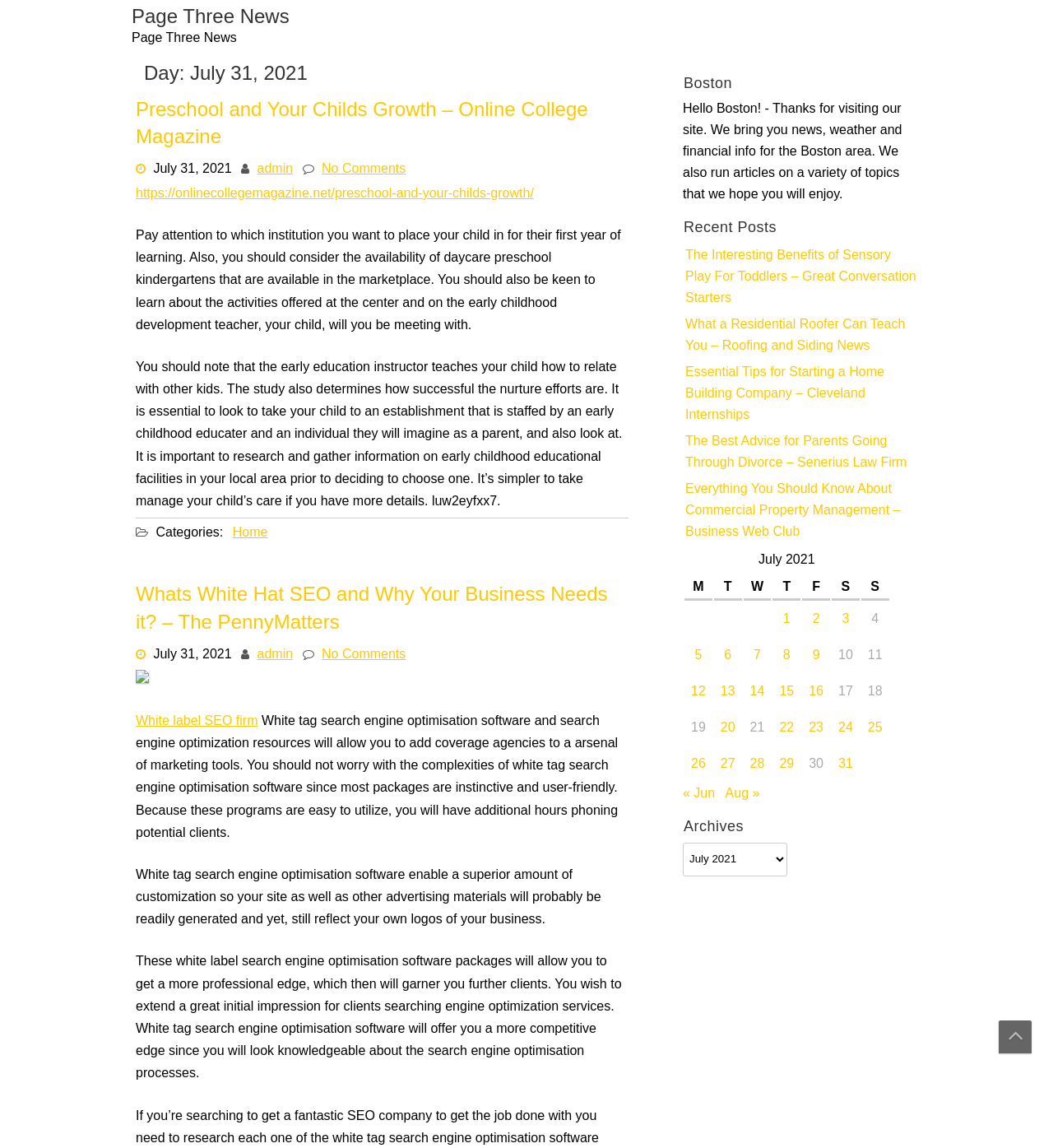Please pinpoint the bounding box coordinates for the region I should click to adhere to this instruction: "Check the 'Recent Posts' section".

[0.648, 0.19, 0.741, 0.209]